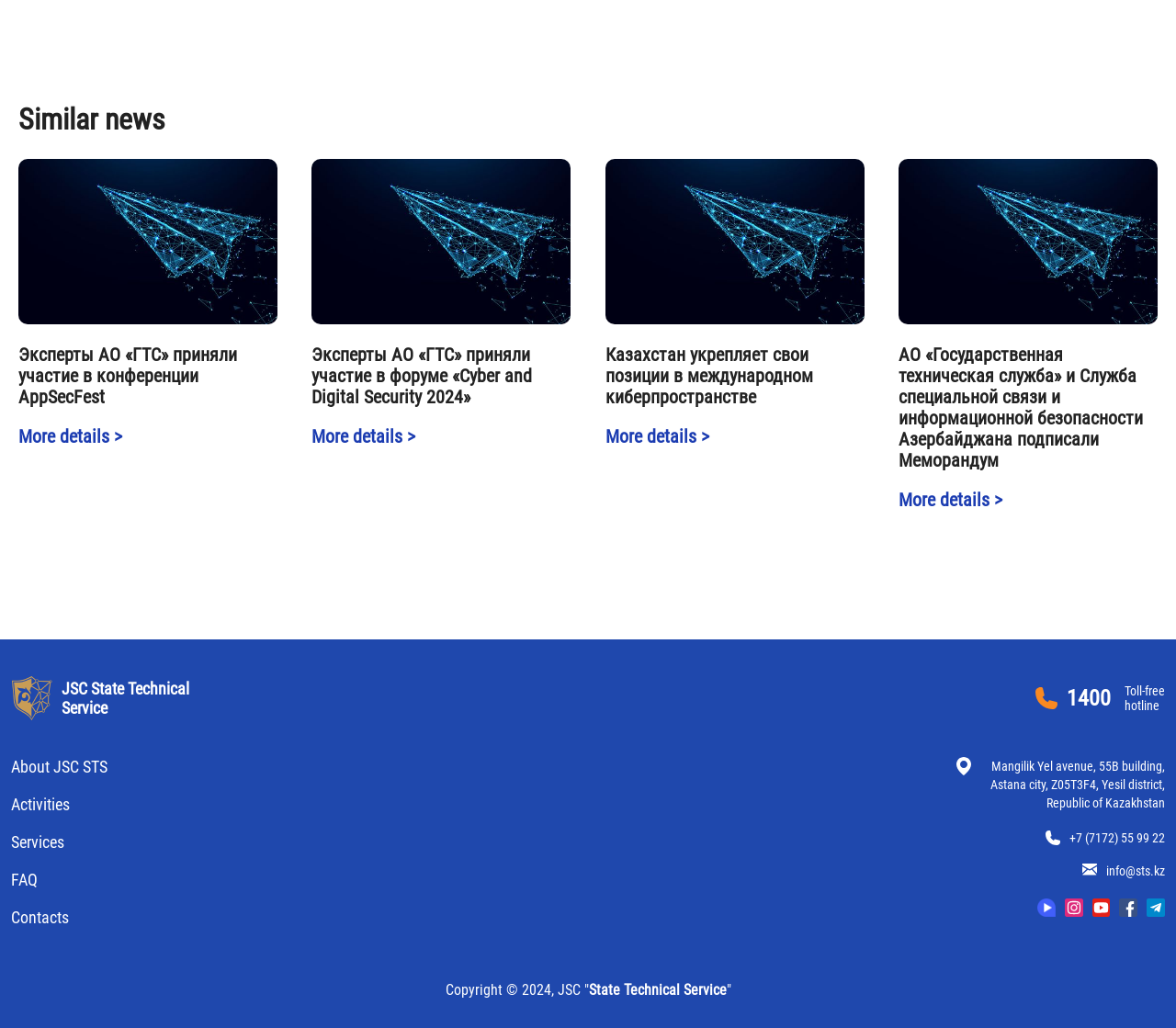Please provide the bounding box coordinates for the element that needs to be clicked to perform the instruction: "Click on 'Contacts'". The coordinates must consist of four float numbers between 0 and 1, formatted as [left, top, right, bottom].

[0.009, 0.883, 0.5, 0.902]